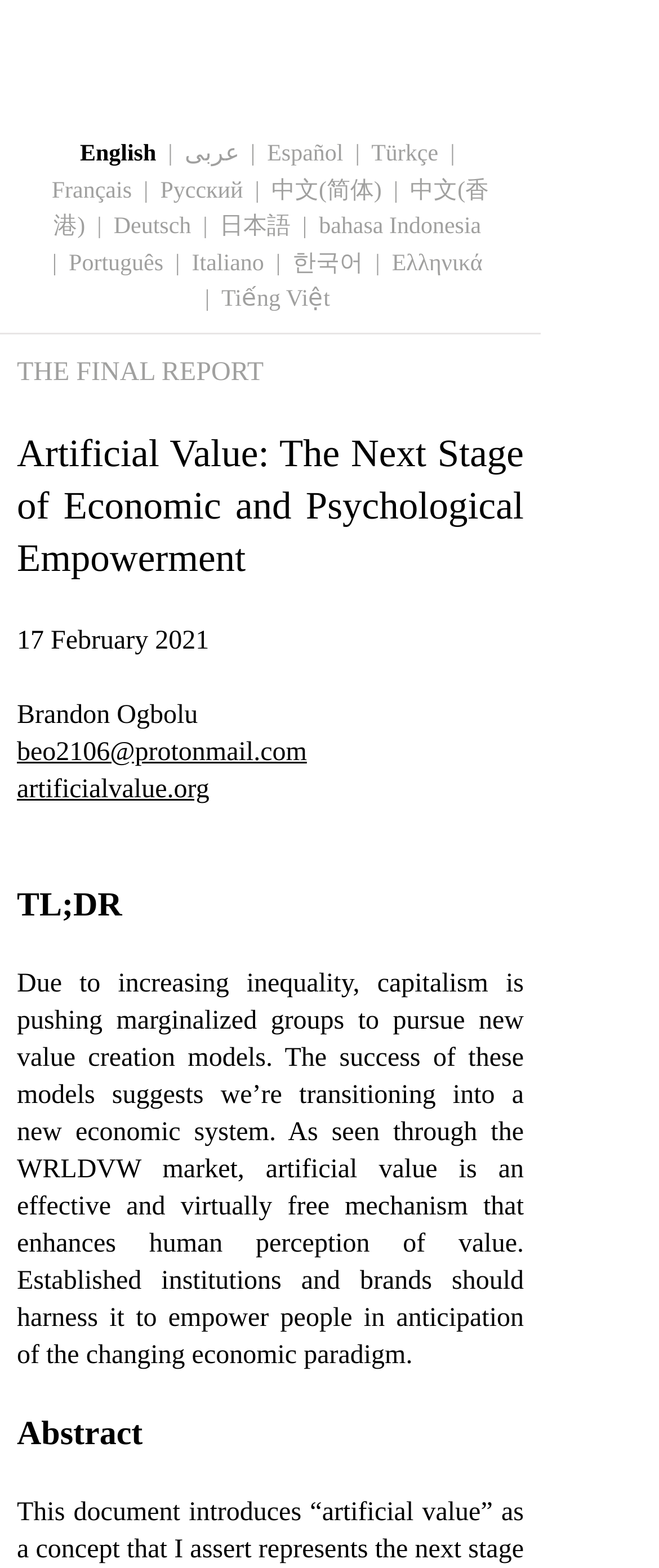What is the purpose of artificial value? Examine the screenshot and reply using just one word or a brief phrase.

To empower people